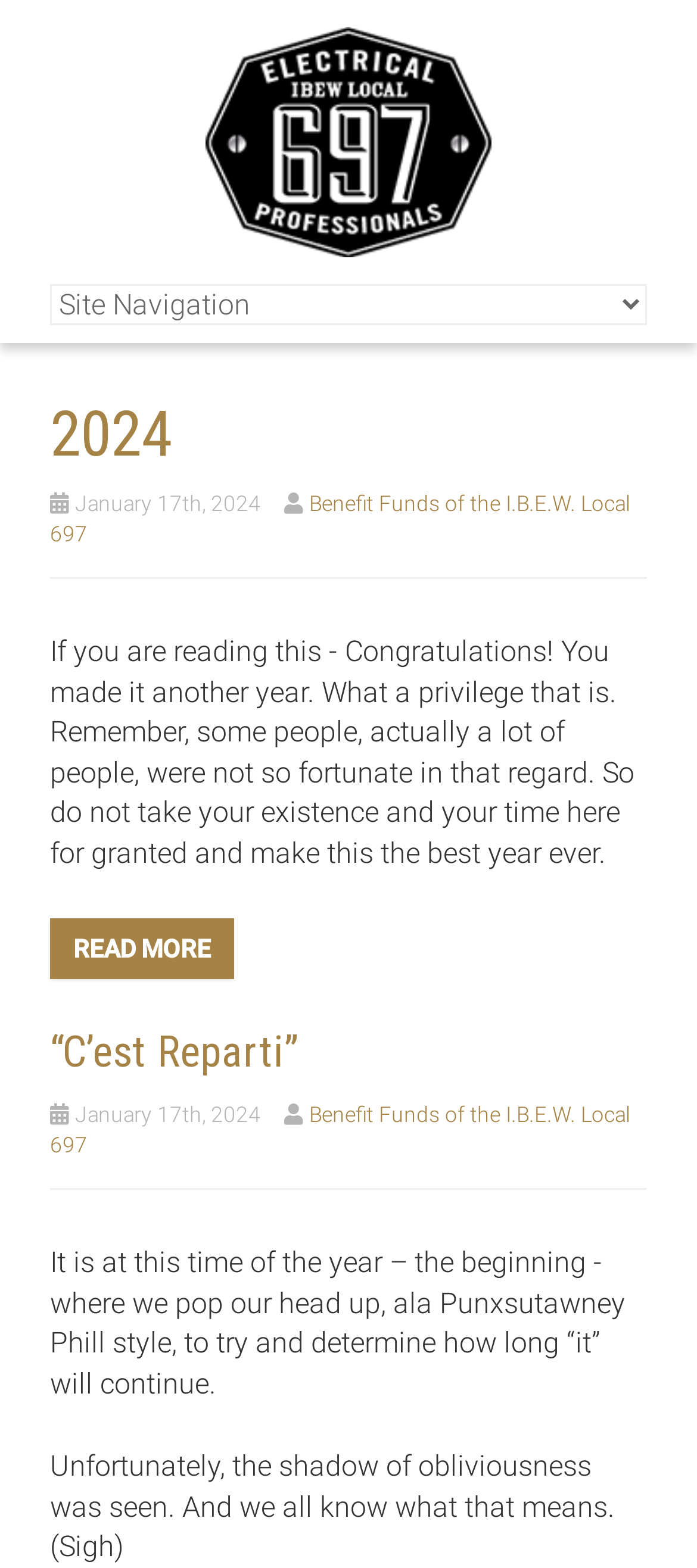What is the title of the second article? Analyze the screenshot and reply with just one word or a short phrase.

“C’est Reparti”